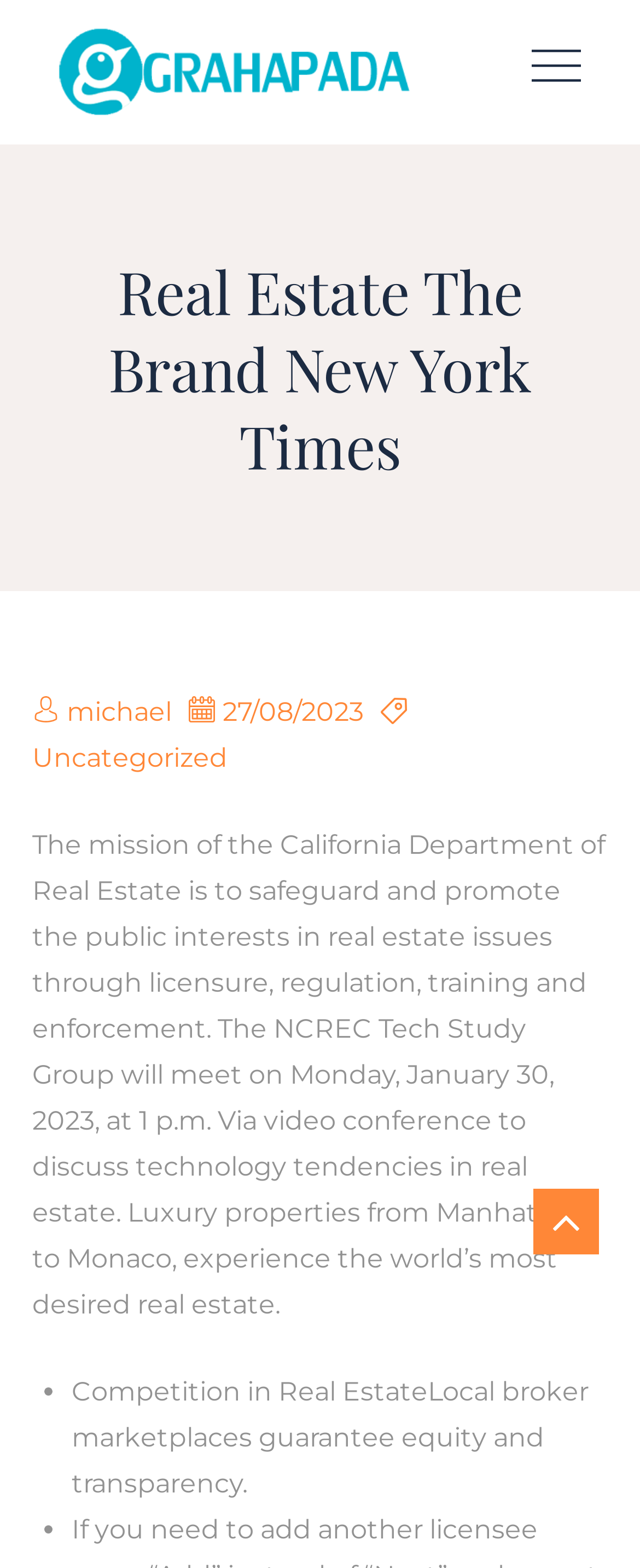How many list markers are there?
Using the picture, provide a one-word or short phrase answer.

2